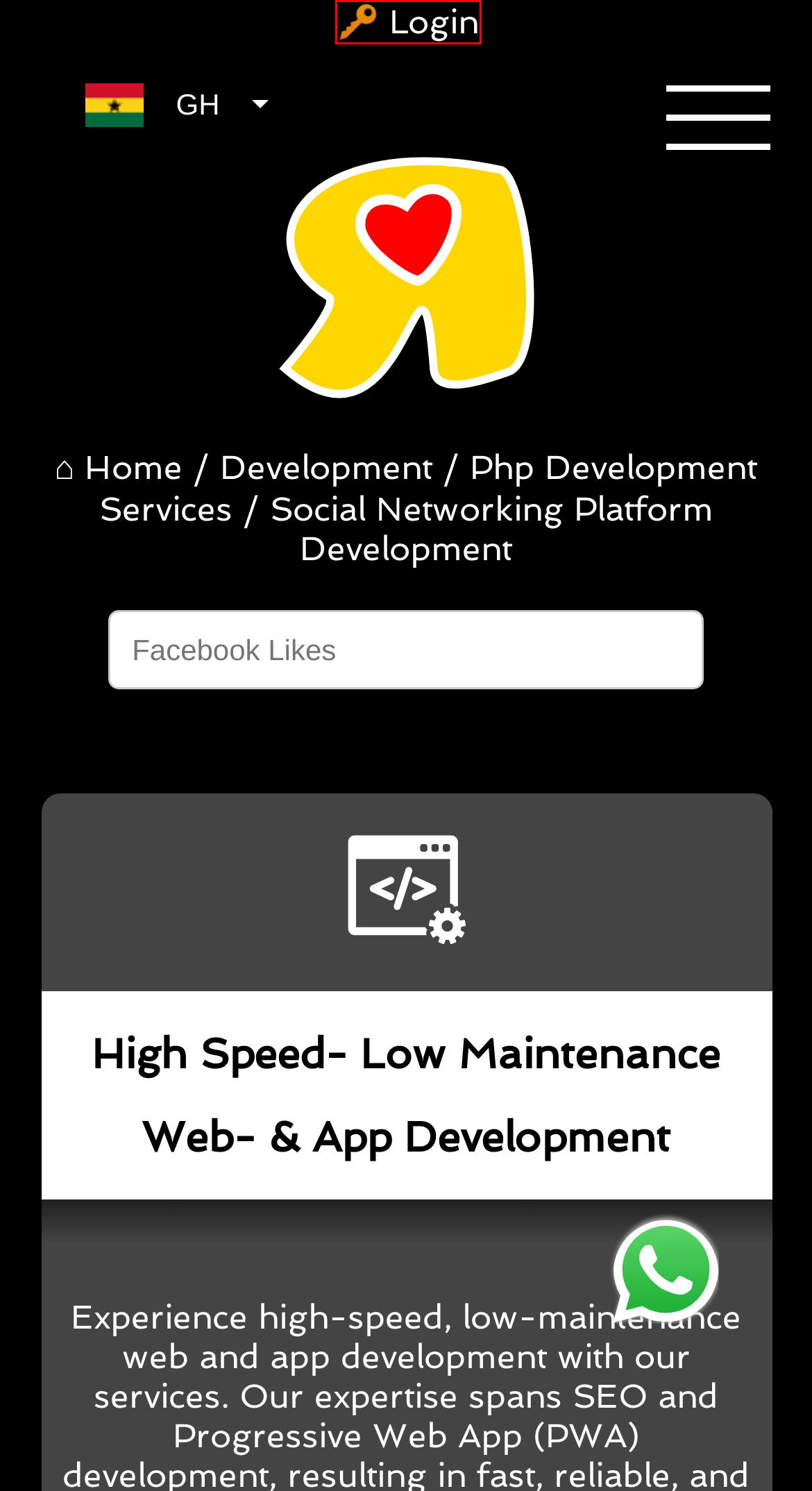You have a screenshot of a webpage where a red bounding box highlights a specific UI element. Identify the description that best matches the resulting webpage after the highlighted element is clicked. The choices are:
A. Buy Active & Real Likes-R-us, Subscribers, Visitors, Likes
B. Buy Active & Genuine Likes-R-us, Followers, Members, Comments
C. Buy Nonbot Likes, Followers, Subscribers, Comments
D. Buy Active & Real Likes-R-us, Followers, Visitors, Views
E. Buy Non-bot Likes-R-us, Followers, Members, Views
F. Buy Active & Human Likes-R-us, Followers, Visitors, Comments
G. Buy Human Likes-R-us, Followers, Visitors, Comments
H. Buy Non-bot Likes, Followers, Subscribers, Comments

A